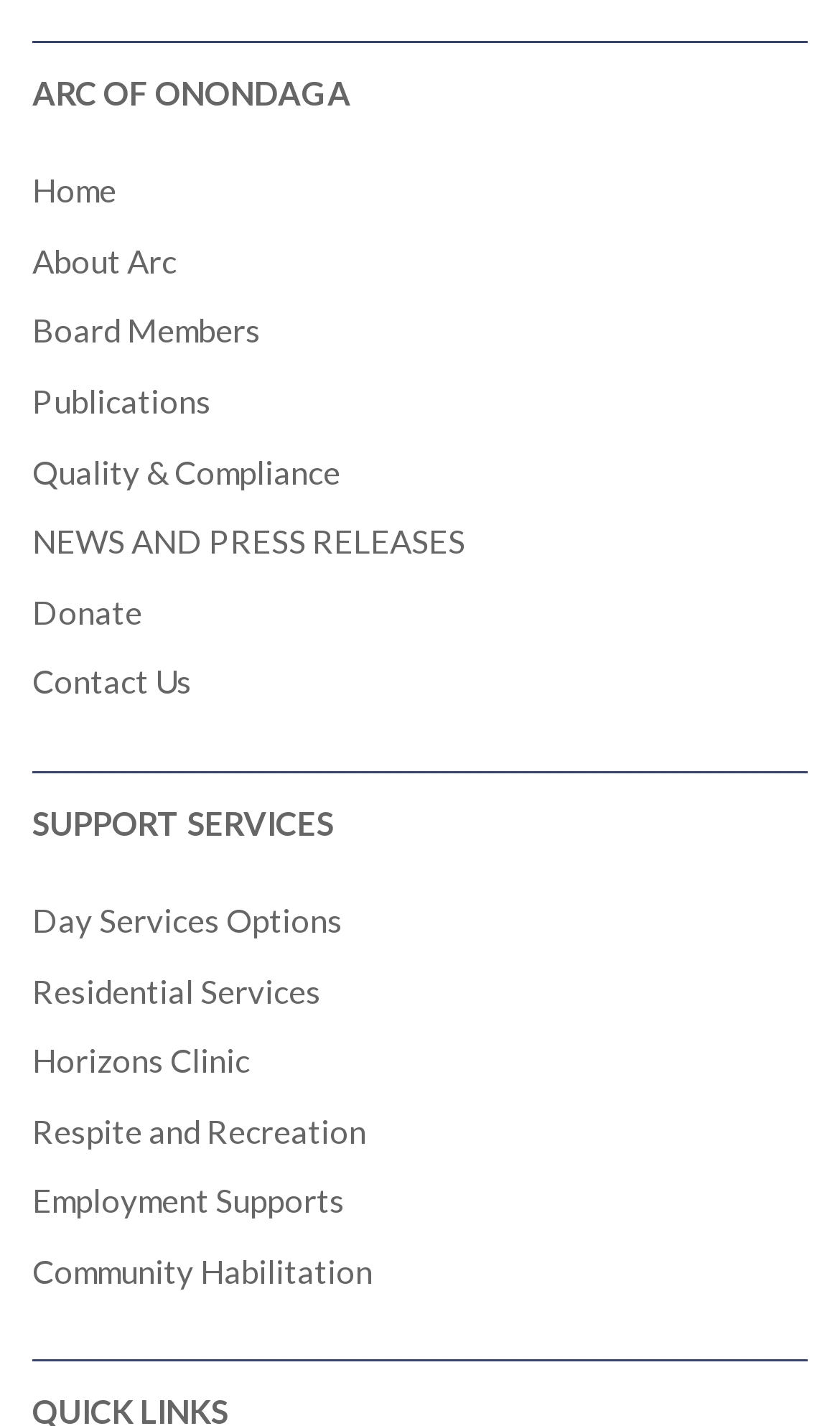Specify the bounding box coordinates of the area to click in order to follow the given instruction: "View About Arc."

[0.038, 0.169, 0.21, 0.196]